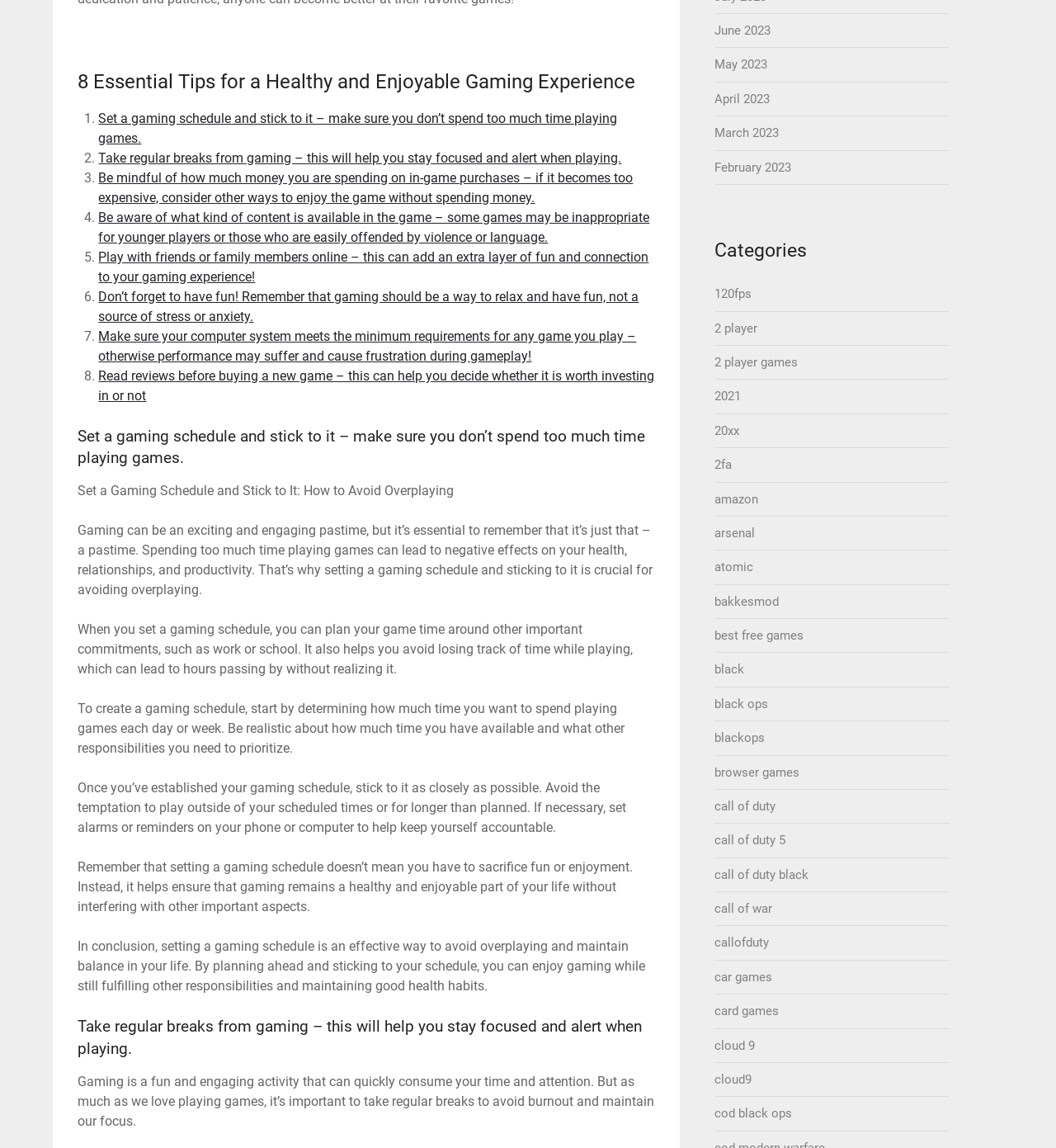Pinpoint the bounding box coordinates of the area that should be clicked to complete the following instruction: "Check out the gaming news for June 2023". The coordinates must be given as four float numbers between 0 and 1, i.e., [left, top, right, bottom].

[0.677, 0.02, 0.73, 0.033]